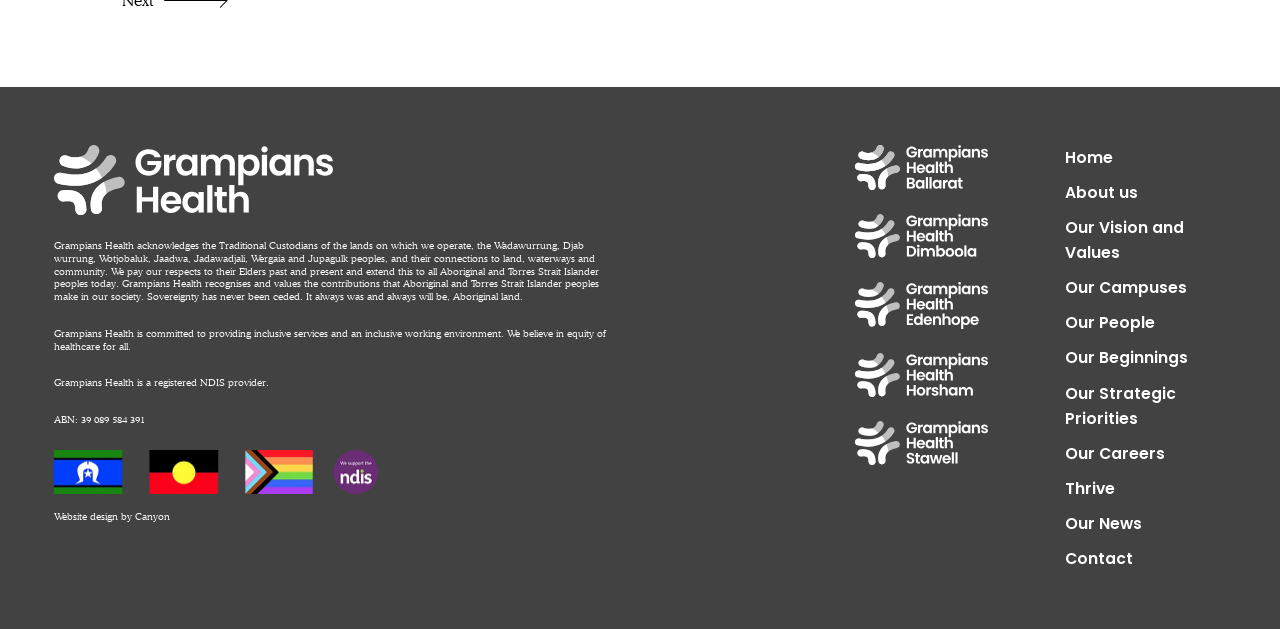How many links are in the footer section? From the image, respond with a single word or brief phrase.

9